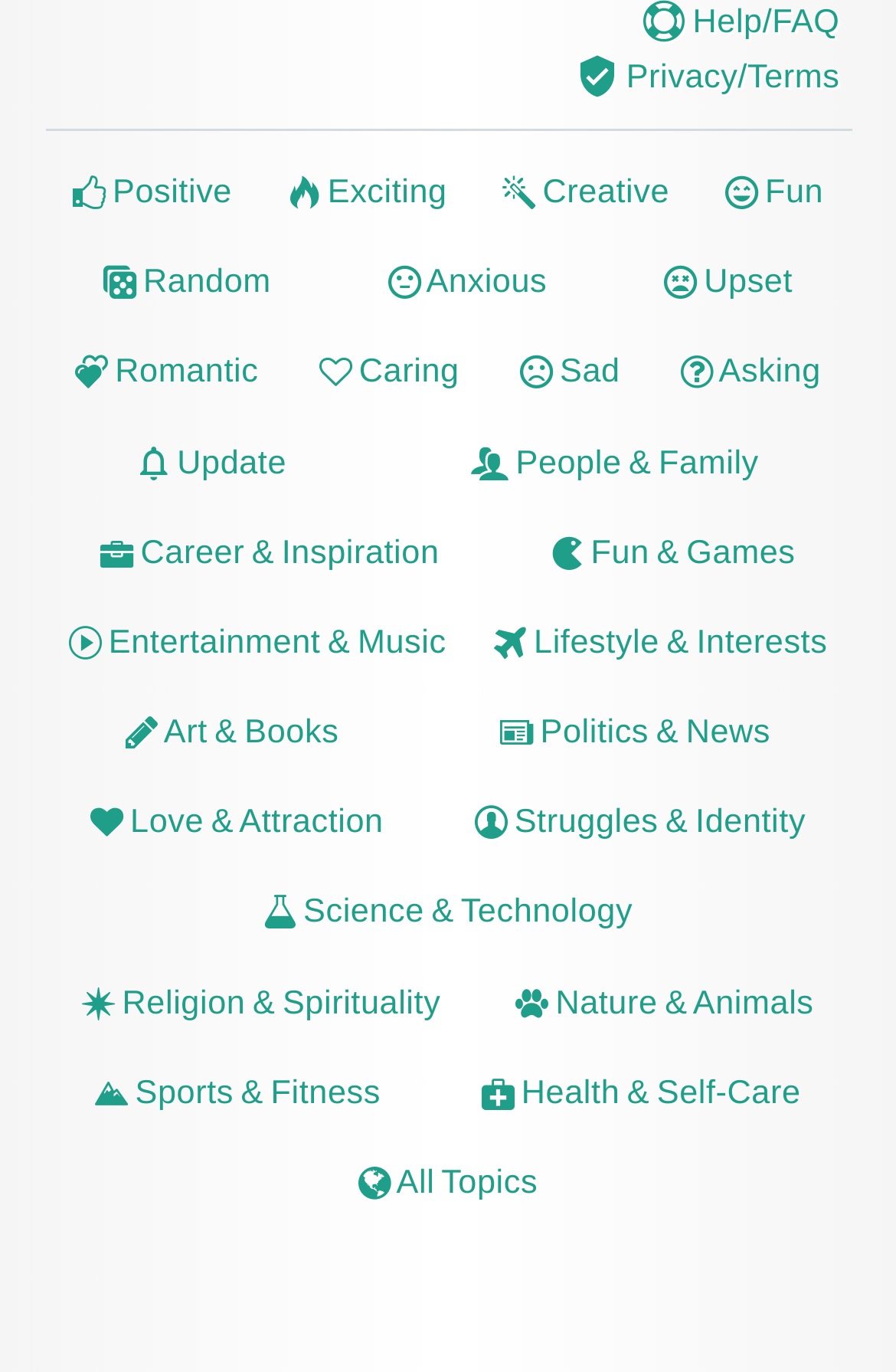Given the element description Anxious, identify the bounding box coordinates for the UI element on the webpage screenshot. The format should be (top-left x, top-left y, bottom-right x, bottom-right y), with values between 0 and 1.

[0.433, 0.193, 0.61, 0.22]